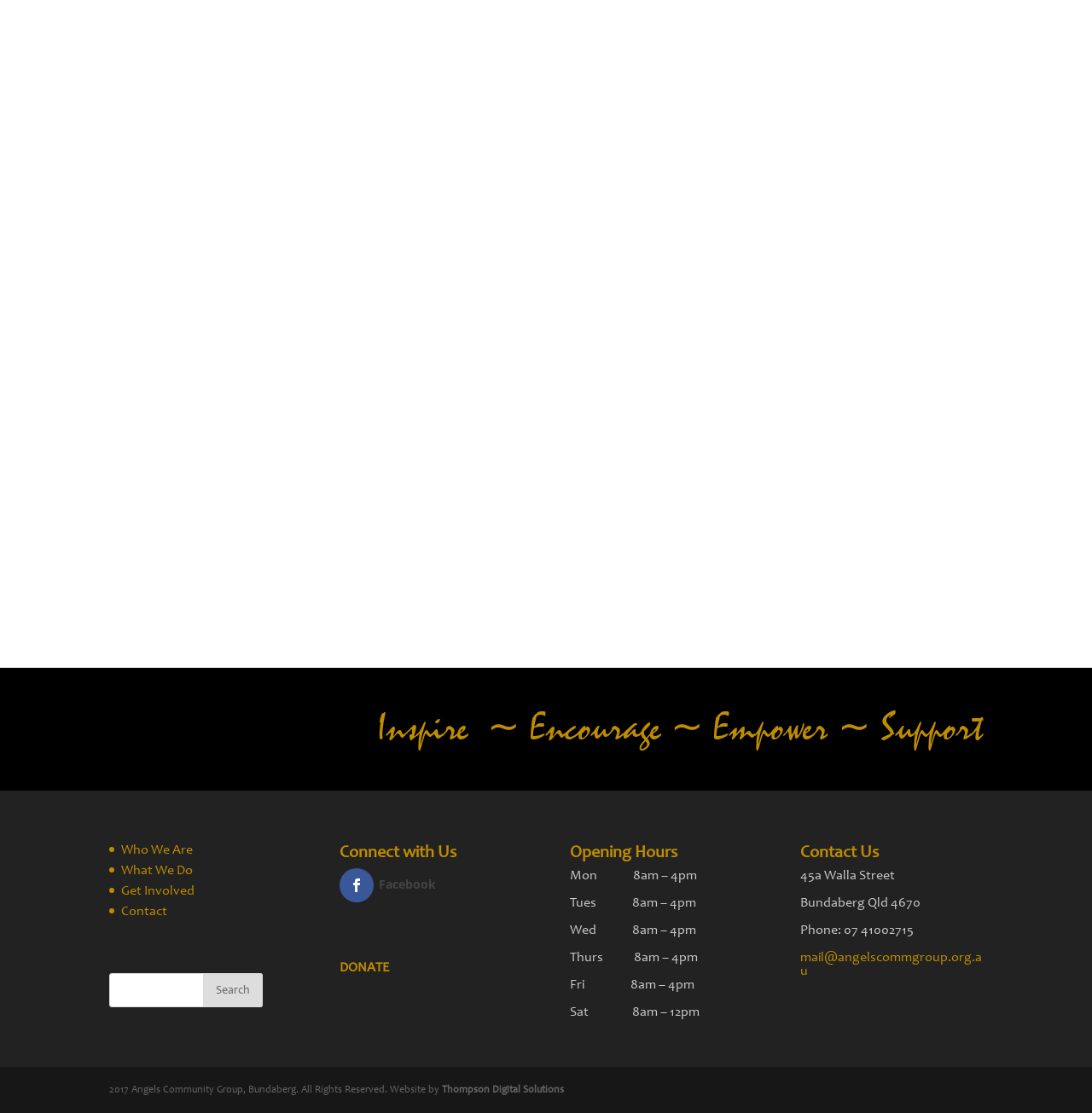Show me the bounding box coordinates of the clickable region to achieve the task as per the instruction: "Visit our Facebook page".

[0.311, 0.78, 0.402, 0.811]